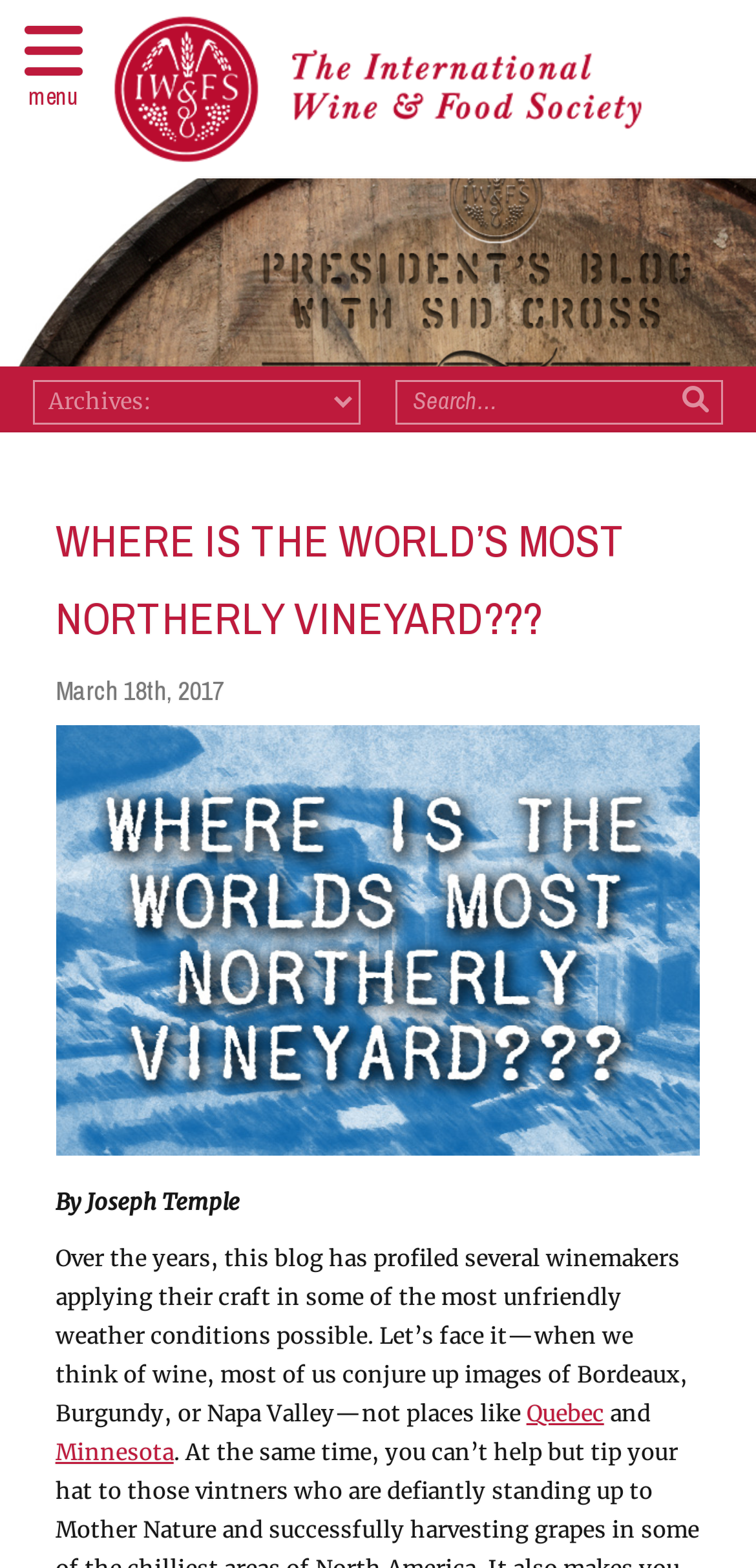What is the main heading displayed on the webpage? Please provide the text.

WHERE IS THE WORLD’S MOST NORTHERLY VINEYARD???